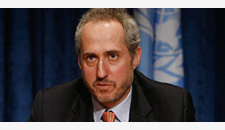What type of issues does the spokesperson often address?
Using the picture, provide a one-word or short phrase answer.

Critical global issues